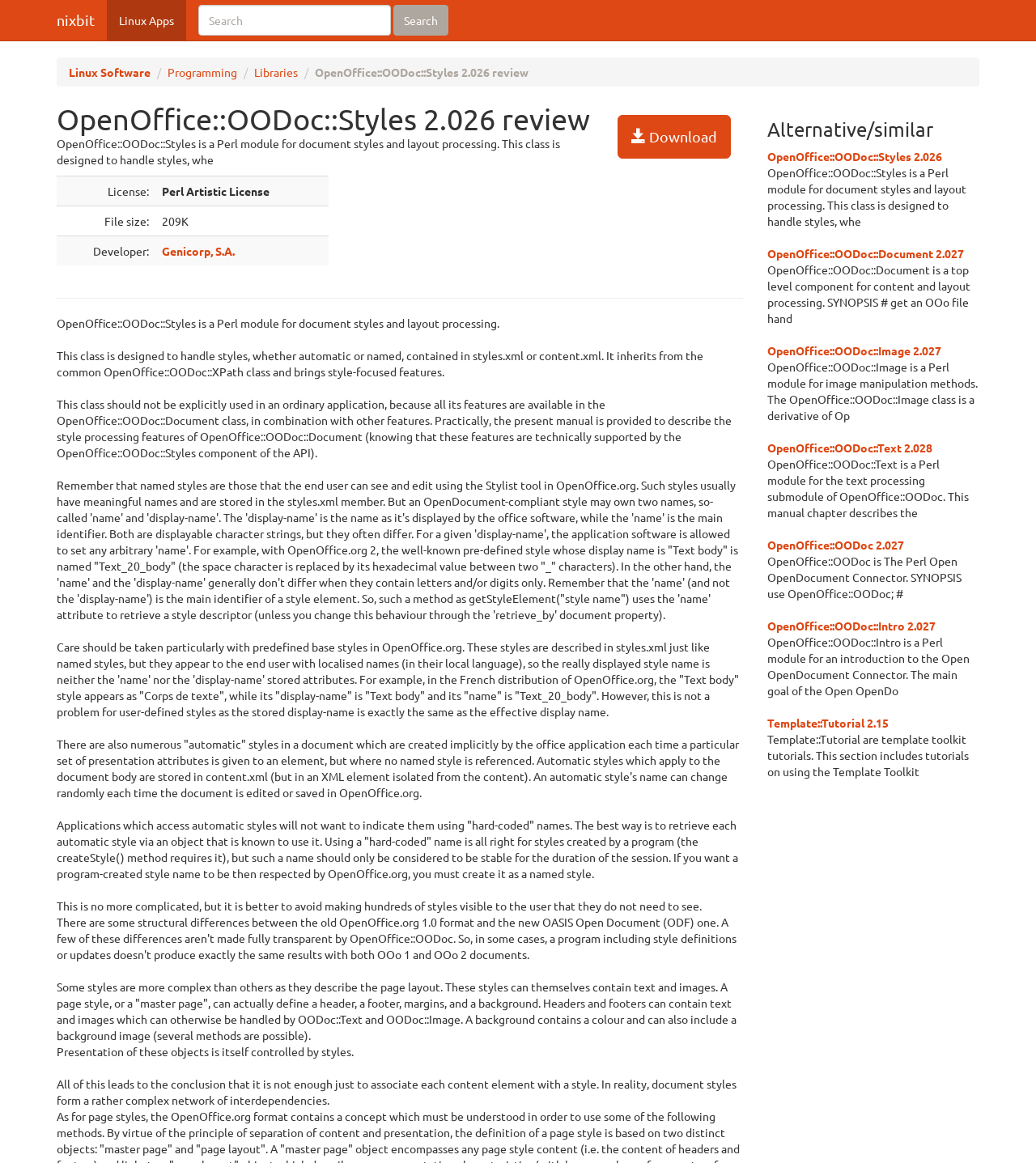Identify the bounding box coordinates of the region I need to click to complete this instruction: "visit Genicorp, S.A. website".

[0.156, 0.209, 0.227, 0.222]